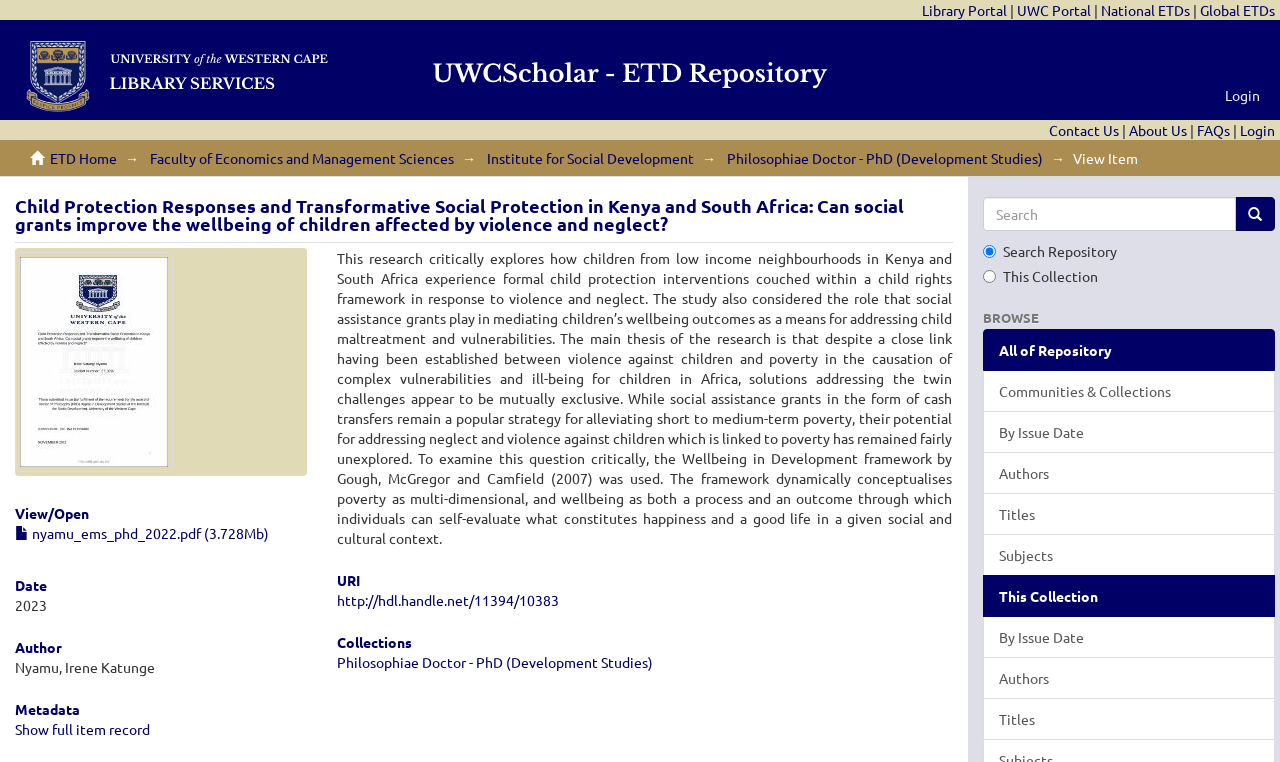Pinpoint the bounding box coordinates for the area that should be clicked to perform the following instruction: "View item".

[0.838, 0.196, 0.889, 0.219]